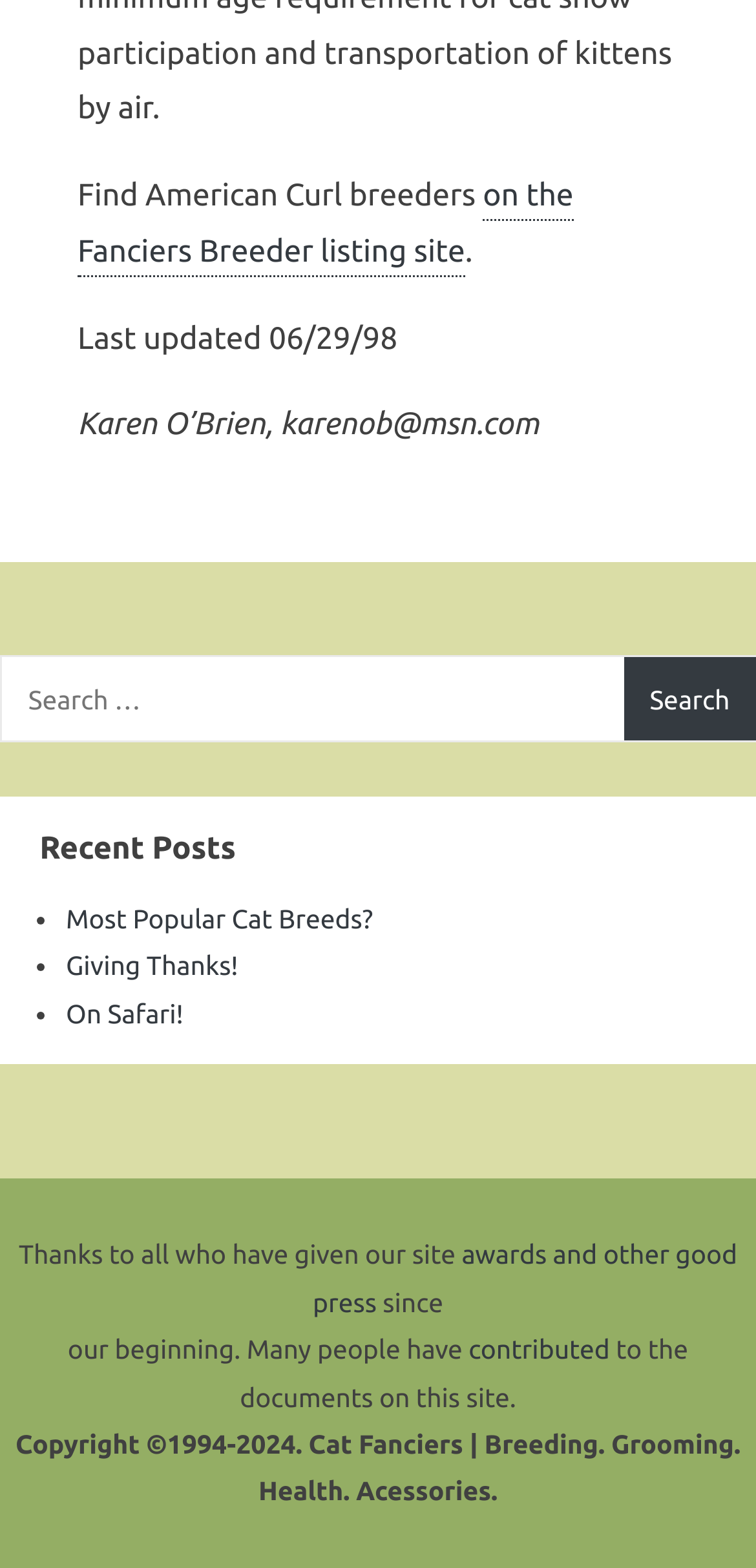Can you provide the bounding box coordinates for the element that should be clicked to implement the instruction: "Read 'Giving Thanks!' post"?

[0.087, 0.606, 0.315, 0.626]